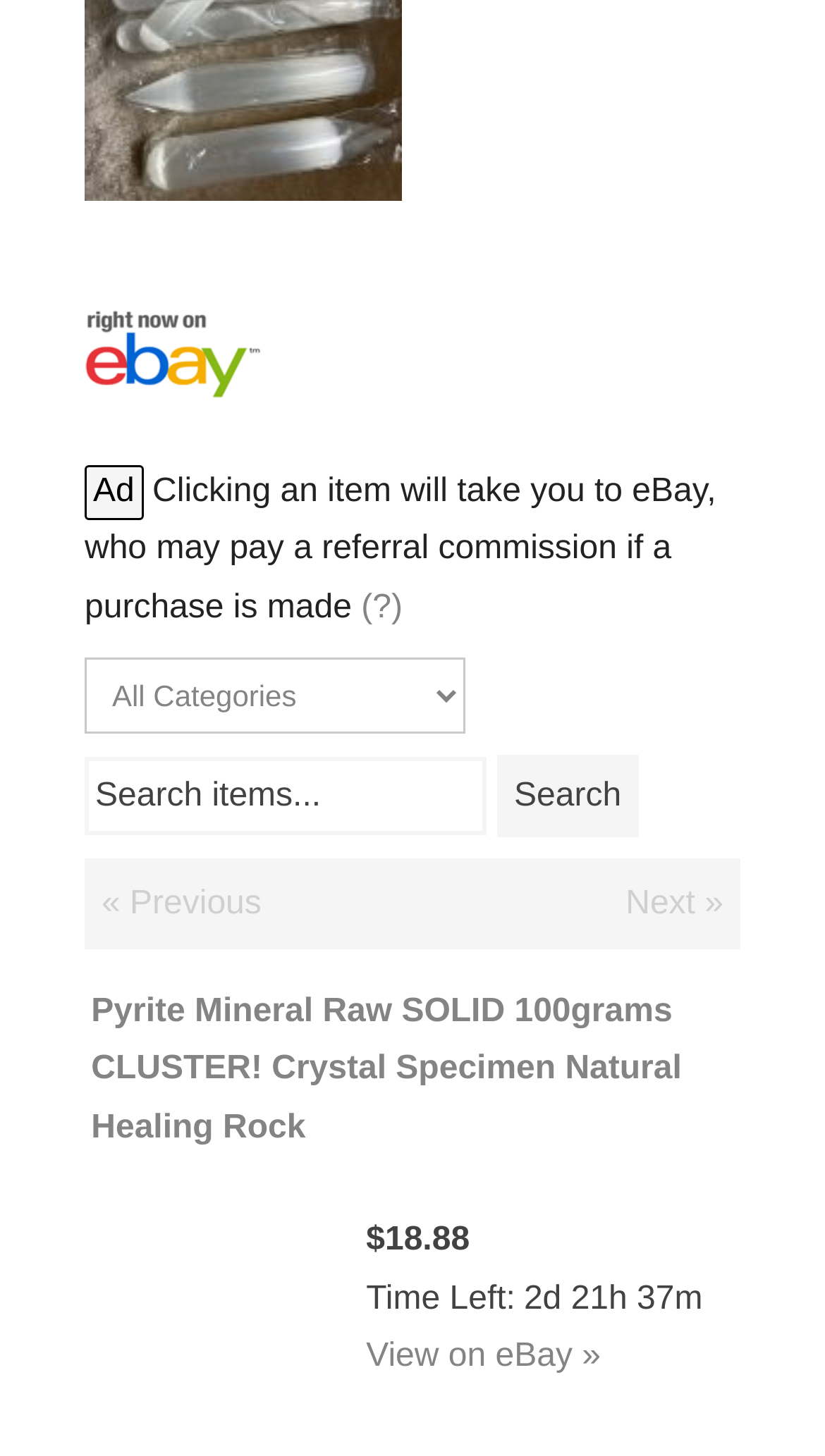Give the bounding box coordinates for the element described as: "View on eBay »".

[0.444, 0.919, 0.728, 0.943]